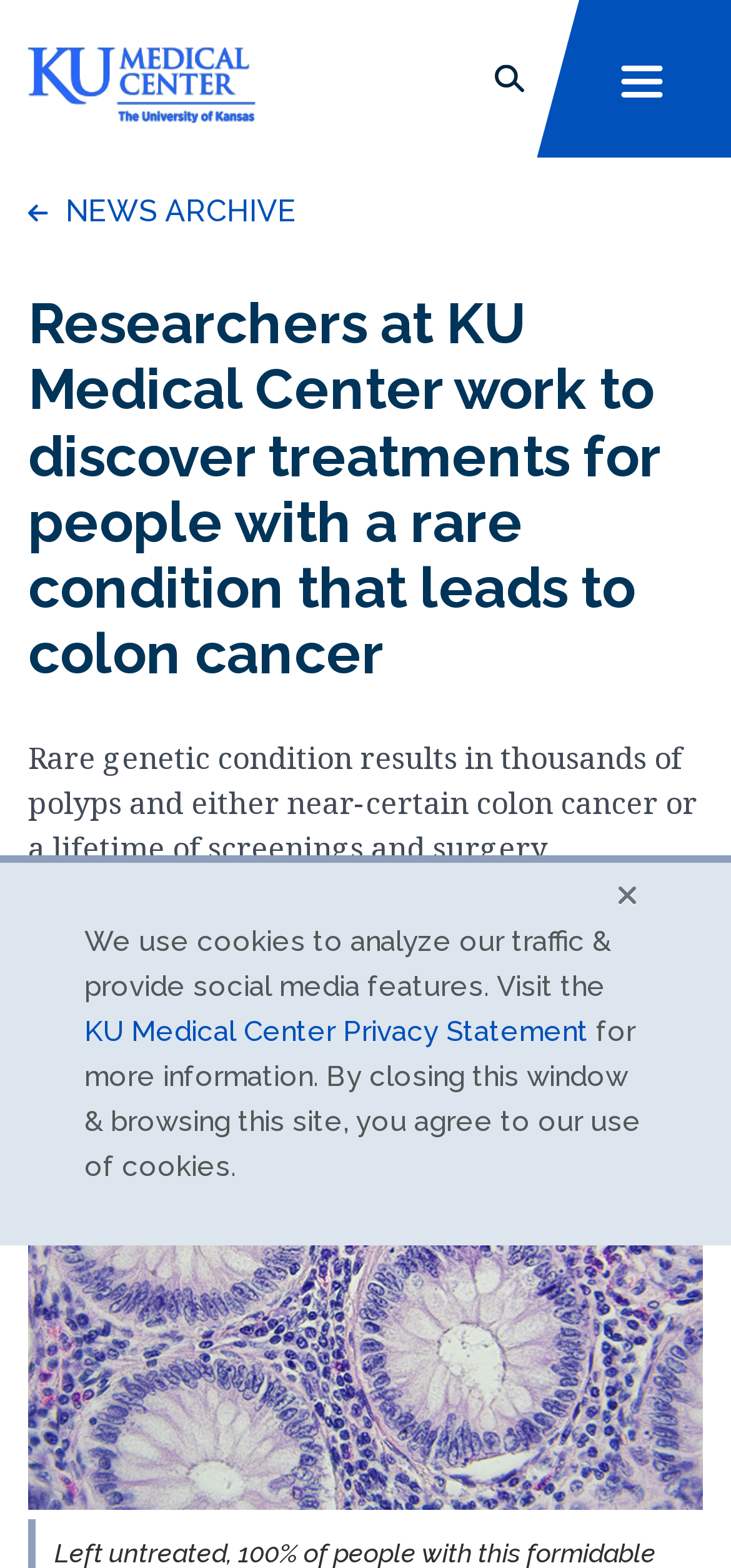Locate the bounding box coordinates of the UI element described by: "aria-label="open search input"". The bounding box coordinates should consist of four float numbers between 0 and 1, i.e., [left, top, right, bottom].

[0.677, 0.047, 0.718, 0.065]